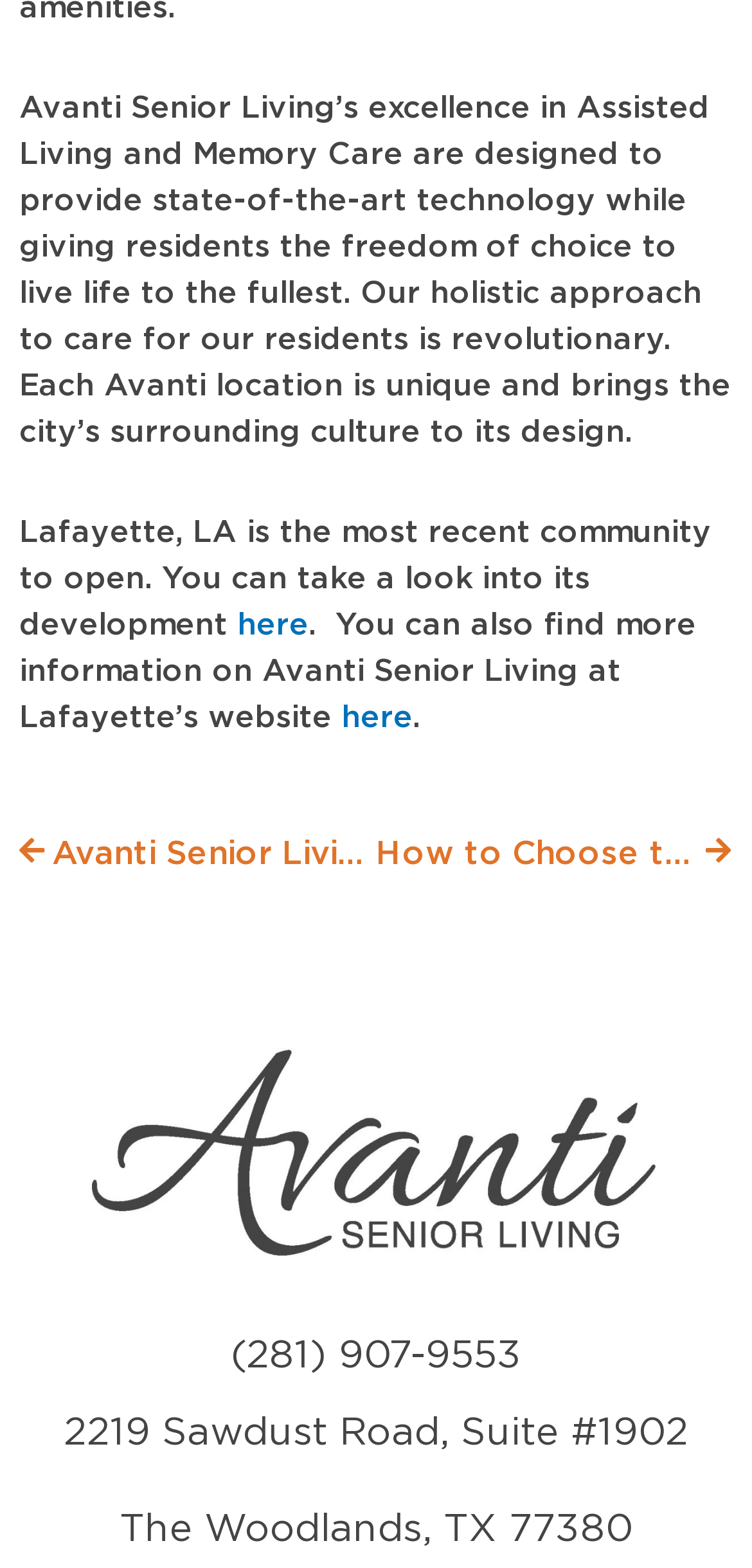Utilize the details in the image to give a detailed response to the question: What type of living does Avanti Senior provide?

Based on the static text element at the top of the webpage, it is clear that Avanti Senior Living provides Assisted Living and Memory Care services to its residents.